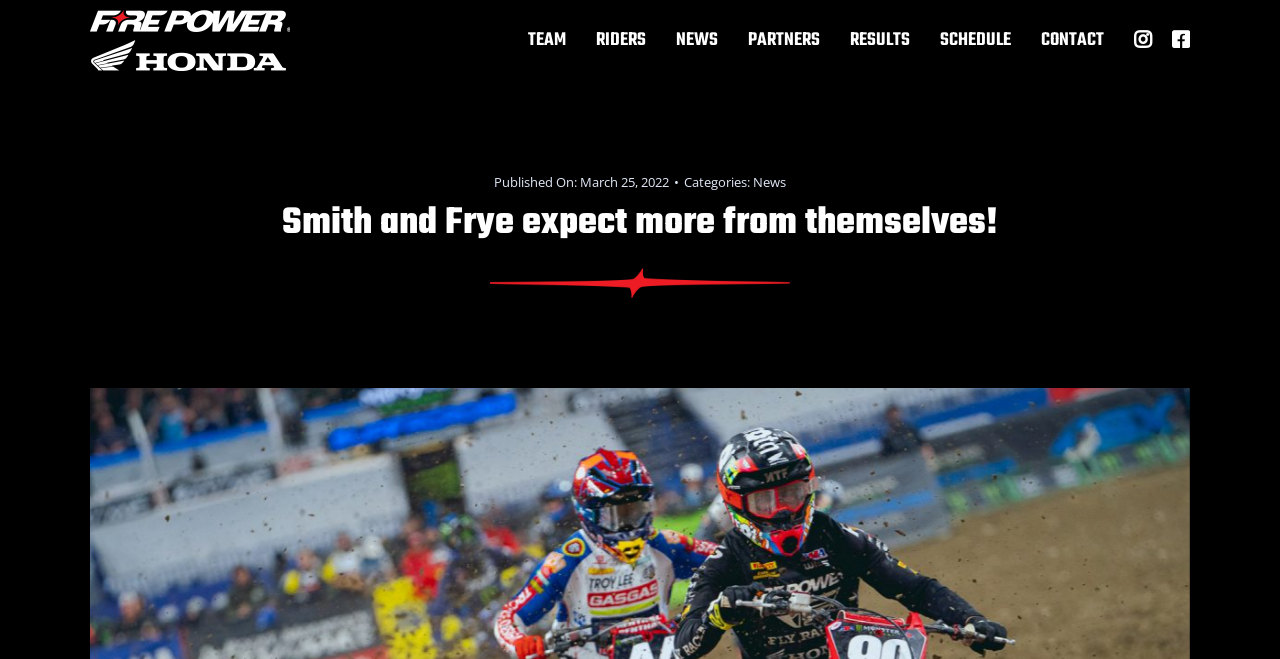Locate the bounding box coordinates of the element's region that should be clicked to carry out the following instruction: "Join Guidedoc". The coordinates need to be four float numbers between 0 and 1, i.e., [left, top, right, bottom].

None